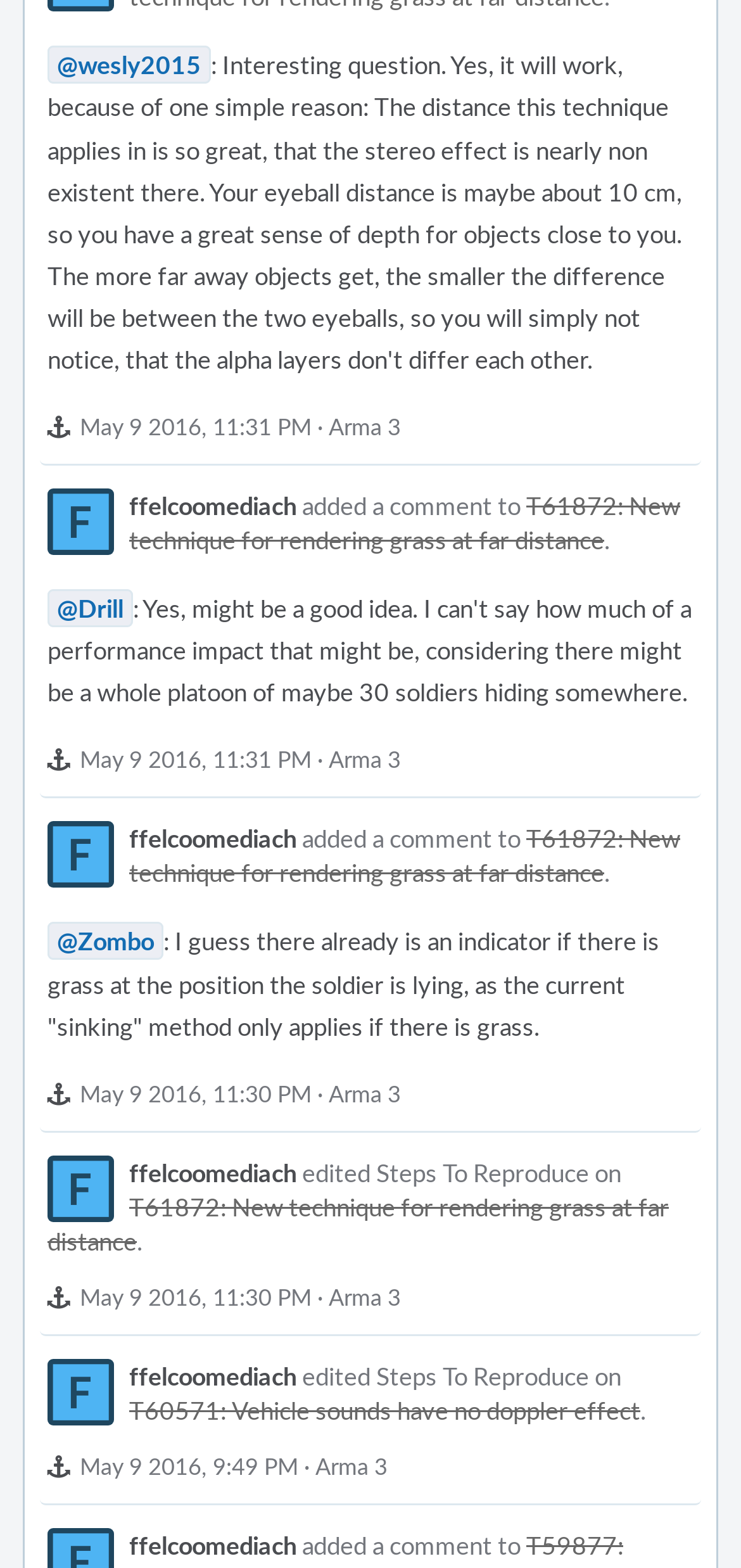What is the date of the last comment?
From the image, respond using a single word or phrase.

May 9 2016, 9:49 PM